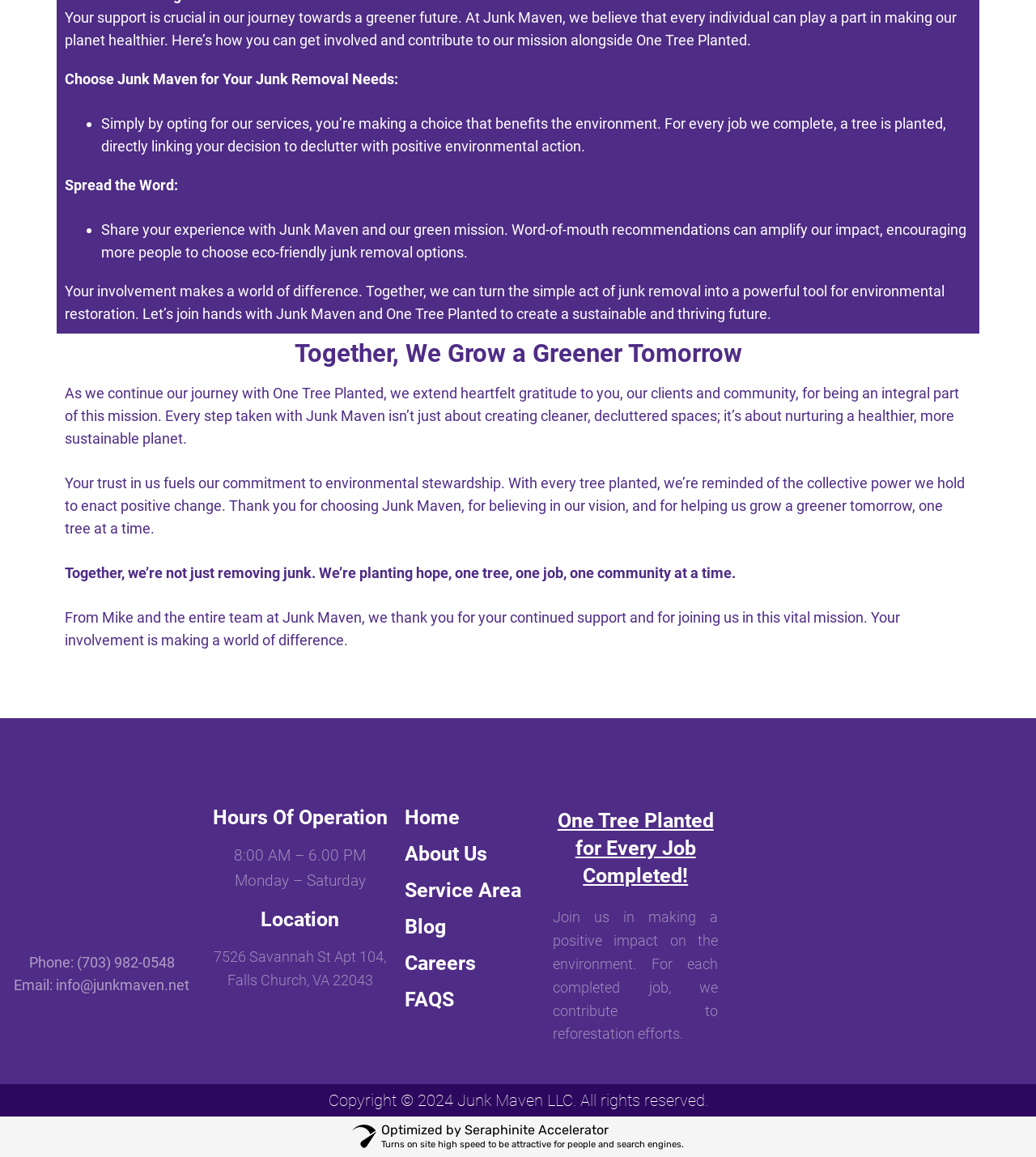Locate the bounding box coordinates of the element that needs to be clicked to carry out the instruction: "Get in touch through 'Phone: (703) 982-0548'". The coordinates should be given as four float numbers ranging from 0 to 1, i.e., [left, top, right, bottom].

[0.028, 0.825, 0.169, 0.839]